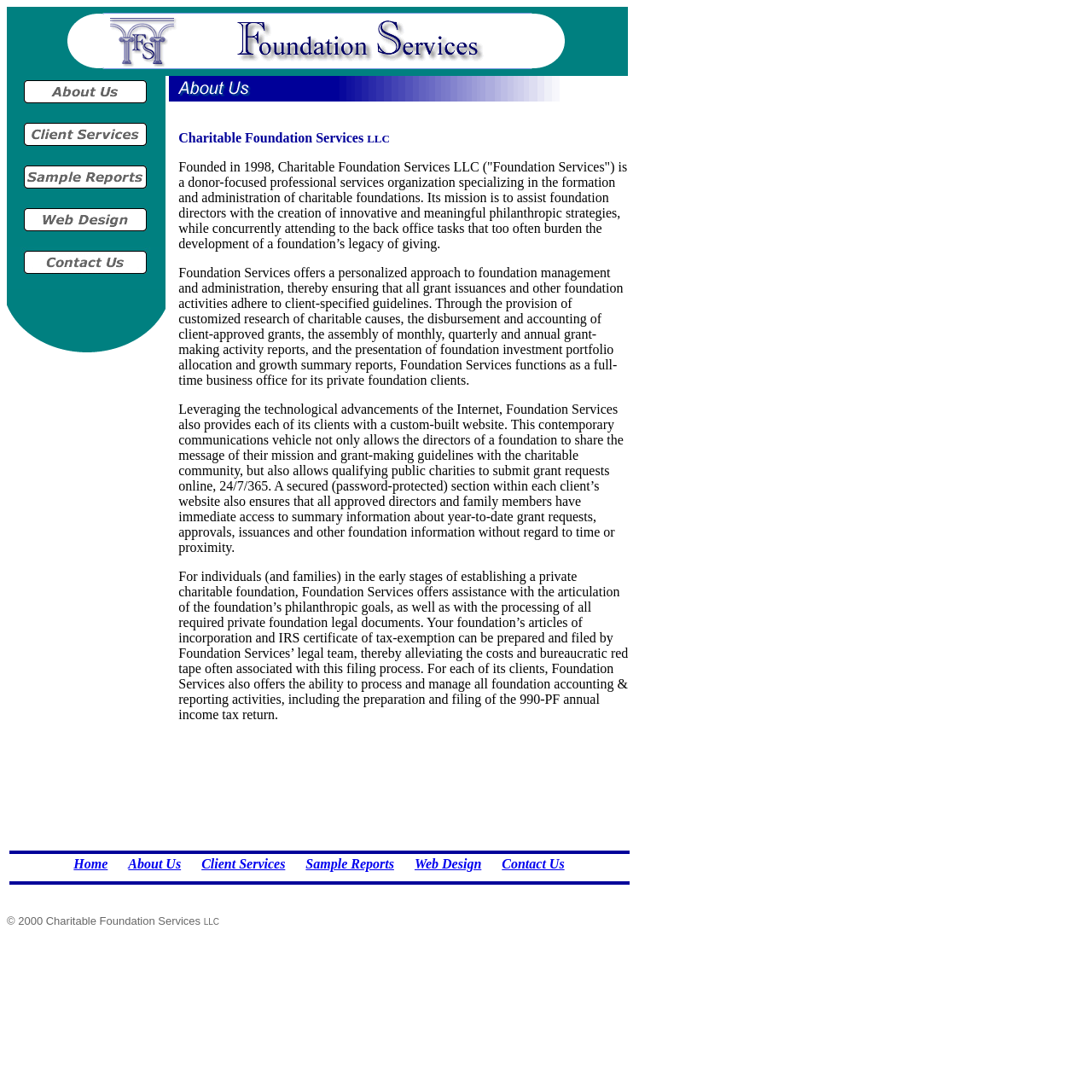Highlight the bounding box coordinates of the element that should be clicked to carry out the following instruction: "Explore Sample Reports". The coordinates must be given as four float numbers ranging from 0 to 1, i.e., [left, top, right, bottom].

[0.28, 0.784, 0.361, 0.797]